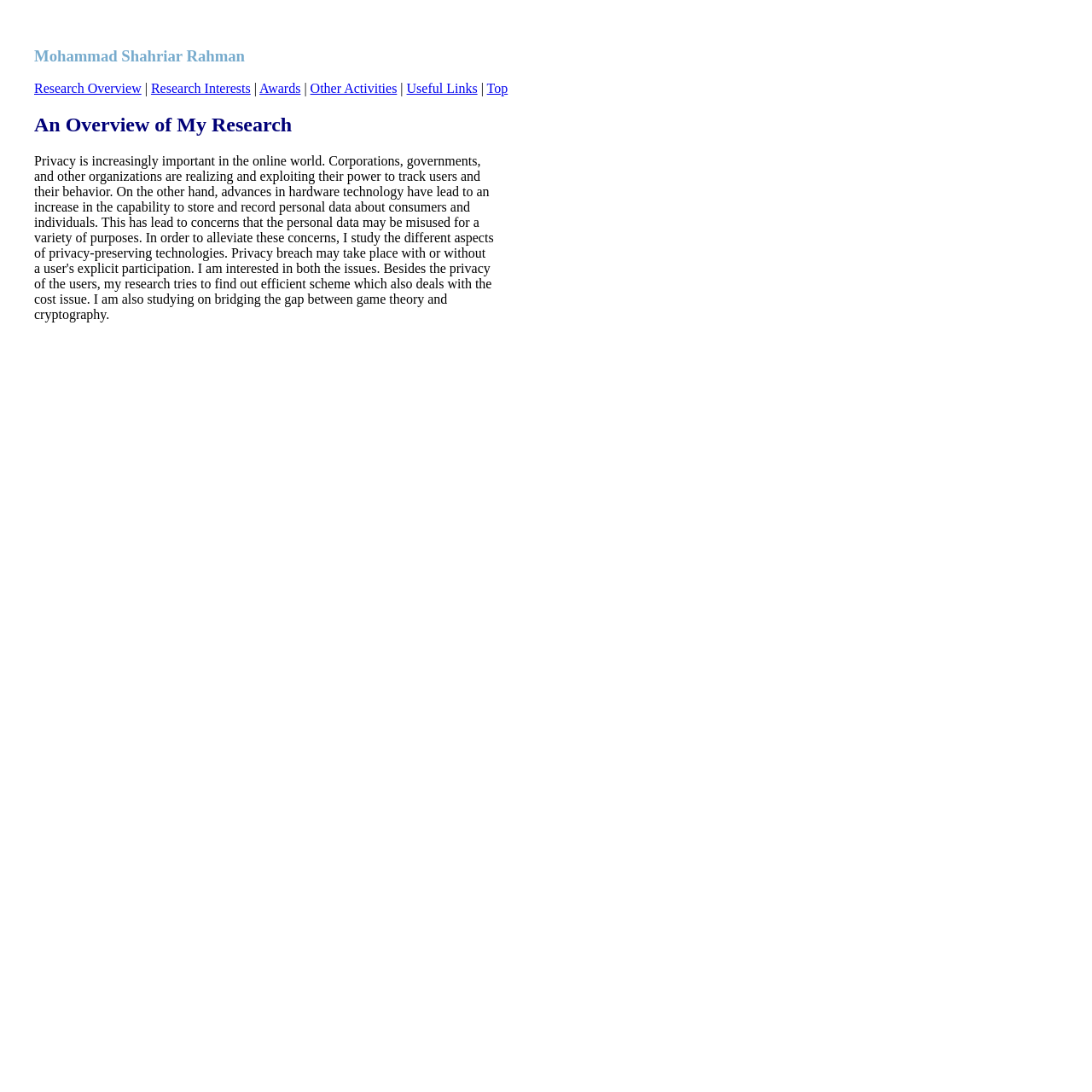What is the researcher's concern about personal data?
Refer to the image and provide a one-word or short phrase answer.

Misuse for various purposes